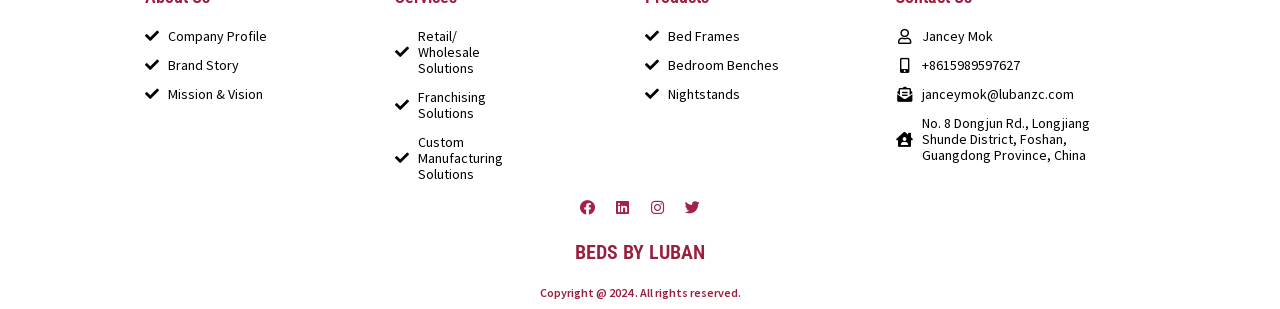Please specify the bounding box coordinates of the clickable section necessary to execute the following command: "Explore retail solutions".

[0.309, 0.091, 0.496, 0.247]